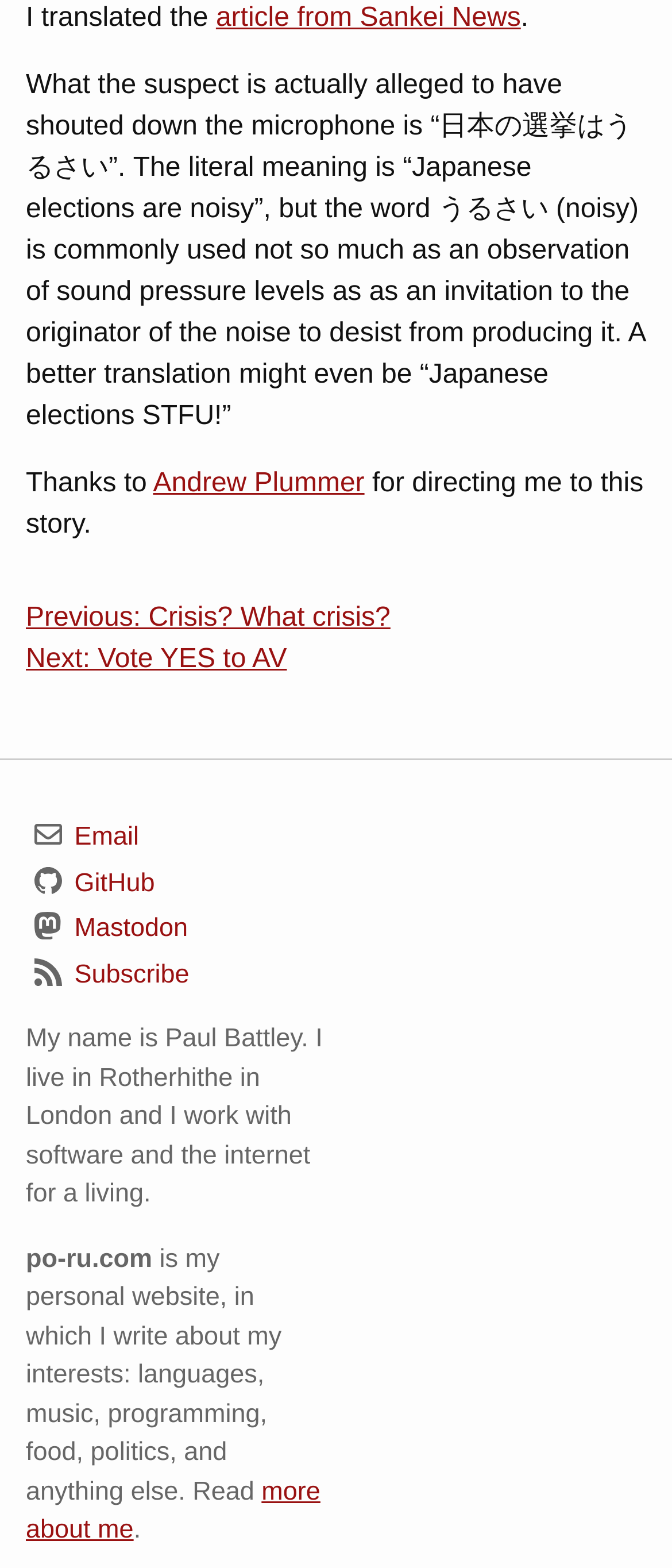Locate the UI element described as follows: "GitHub". Return the bounding box coordinates as four float numbers between 0 and 1 in the order [left, top, right, bottom].

[0.038, 0.547, 0.481, 0.576]